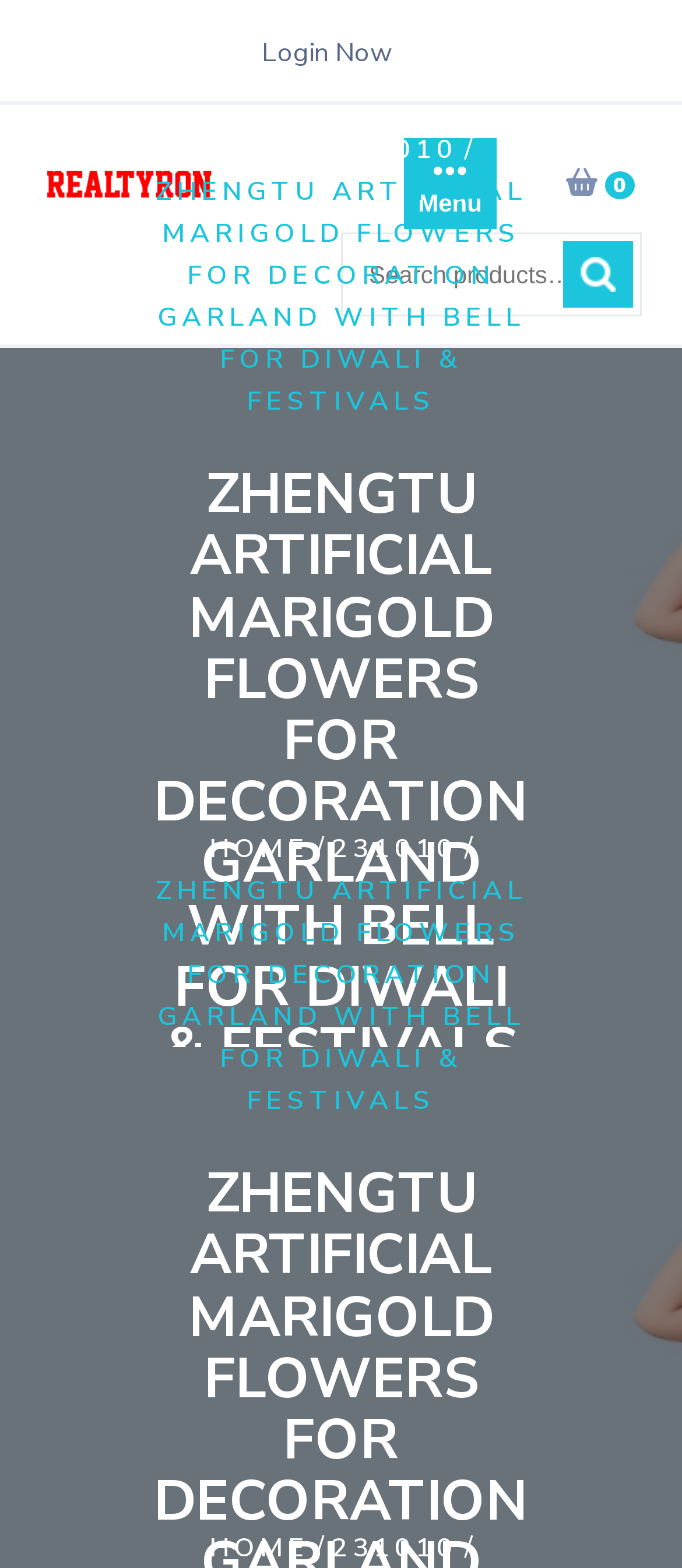Please identify the coordinates of the bounding box that should be clicked to fulfill this instruction: "Explore Kitchen Accessories".

None